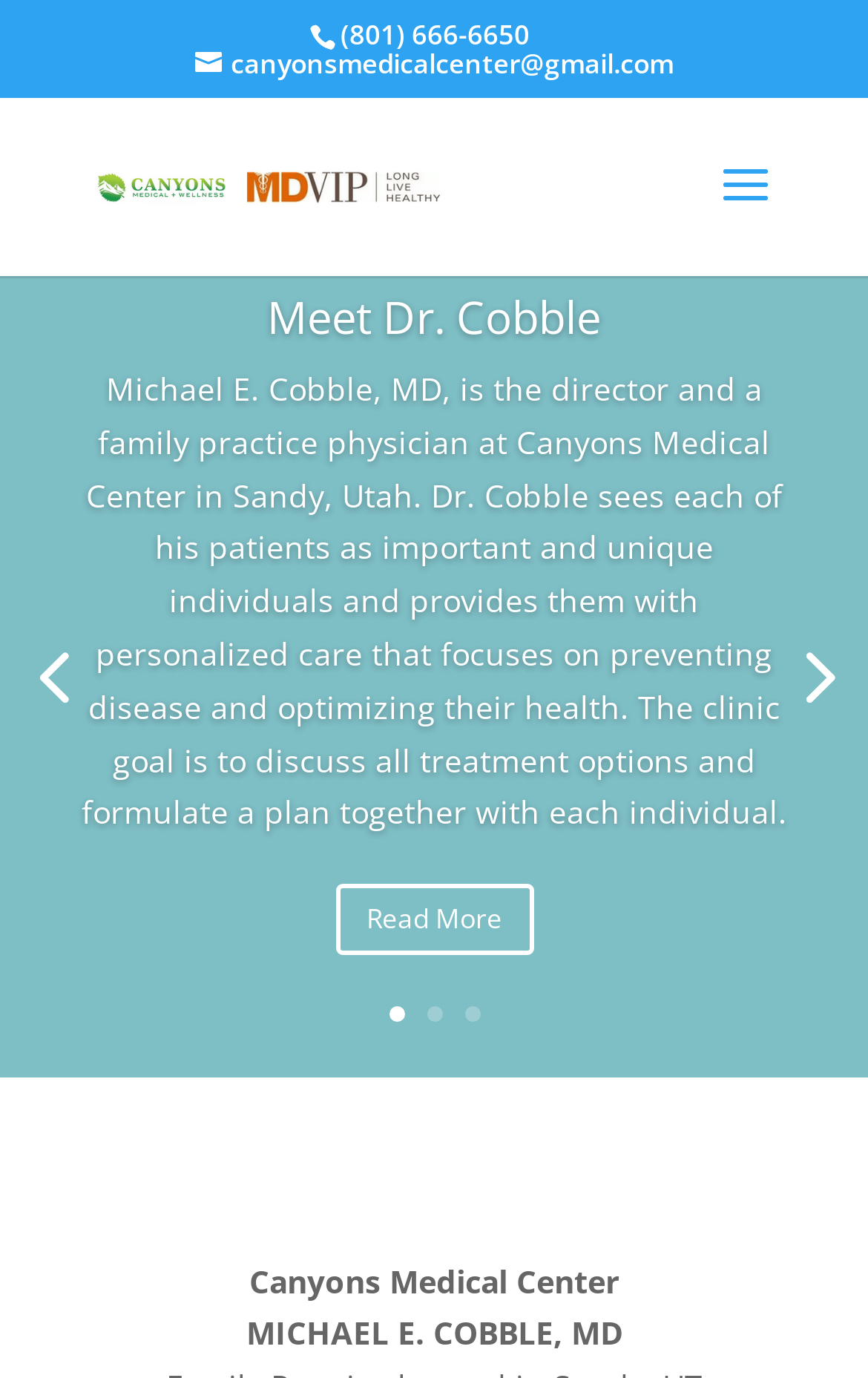Using the image as a reference, answer the following question in as much detail as possible:
What is the profession of Dr. Cobble?

Dr. Cobble's profession can be found in the static text element with a bounding box of [0.094, 0.267, 0.906, 0.605], which describes Dr. Cobble as a 'family practice physician'.